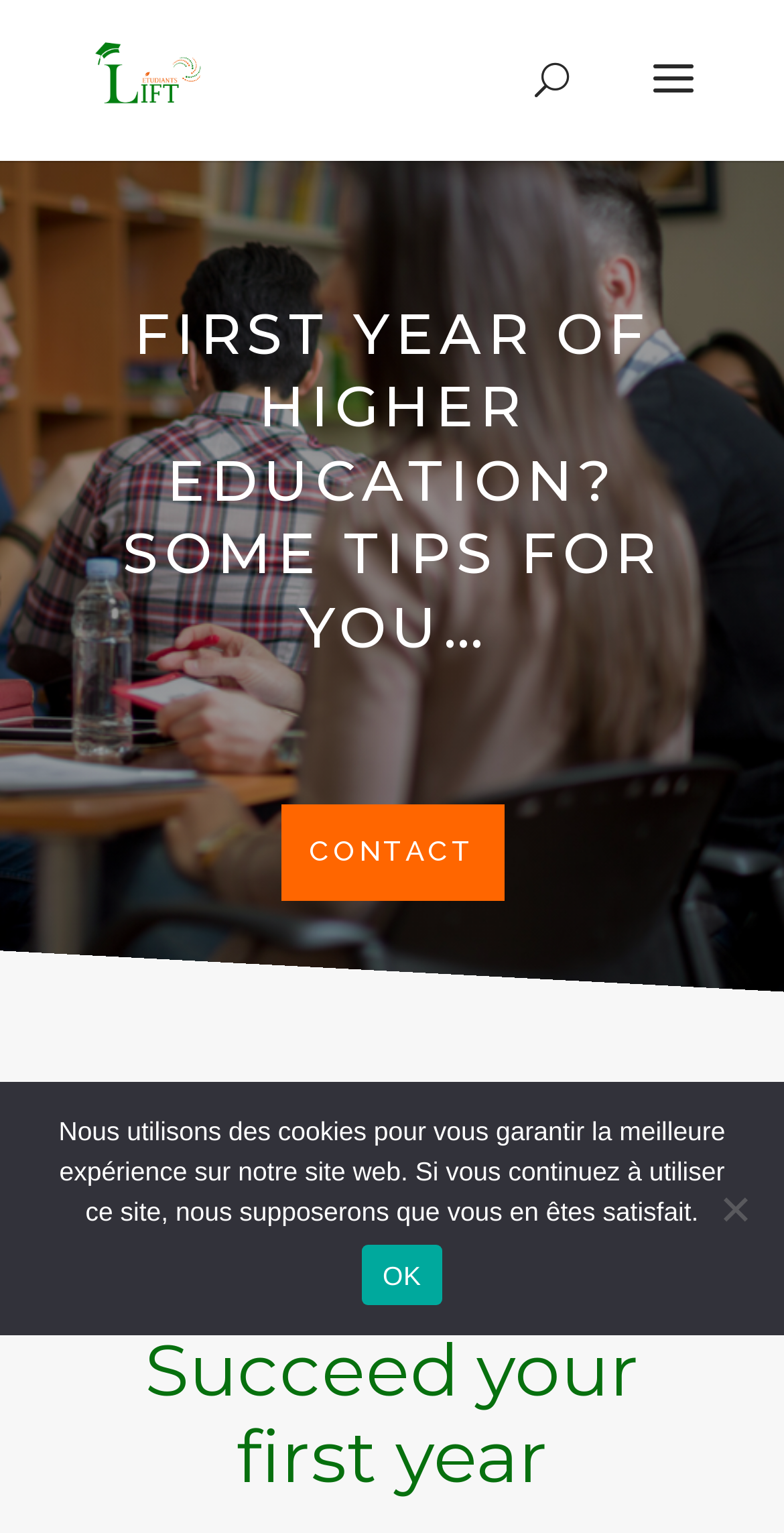What is the topic of the main content?
Please provide a single word or phrase answer based on the image.

First year of higher education